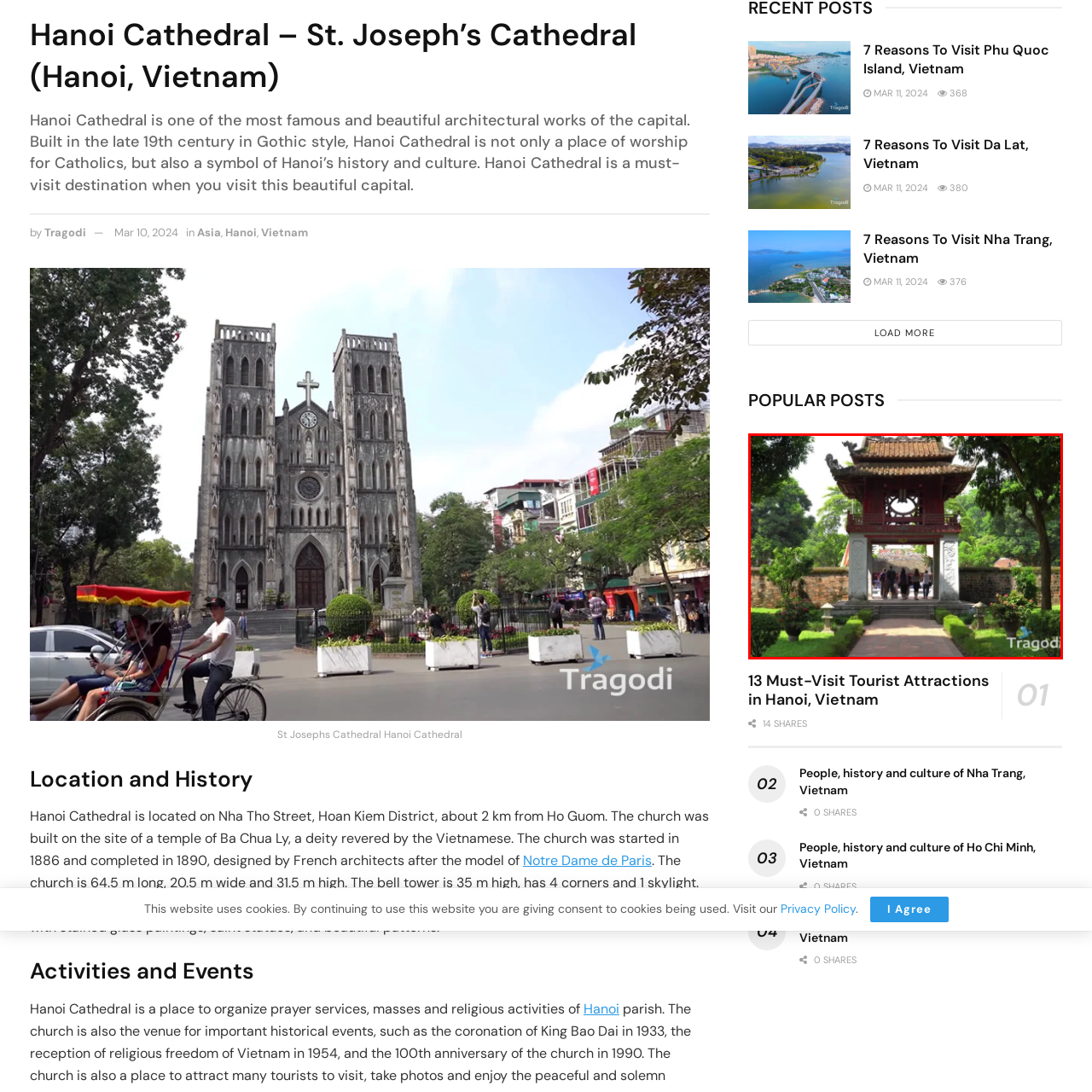Offer an in-depth caption for the image content enclosed by the red border.

The image captures a vibrant scene at the entrance of a traditional Vietnamese structure, likely associated with a significant cultural or historical site in Hanoi. This pagoda-style gateway, adorned with intricate carvings and a distinctive roof, stands at the forefront, leading visitors into a lush garden area. Framed by verdant greenery and flowering plants, the path is inviting, as a group of people can be seen strolling through, adding a lively atmosphere to the serene setting. This image embodies the charm of Vietnamese architecture and offers a glimpse into the cultural richness that draws both locals and tourists to explore such beloved landmarks.